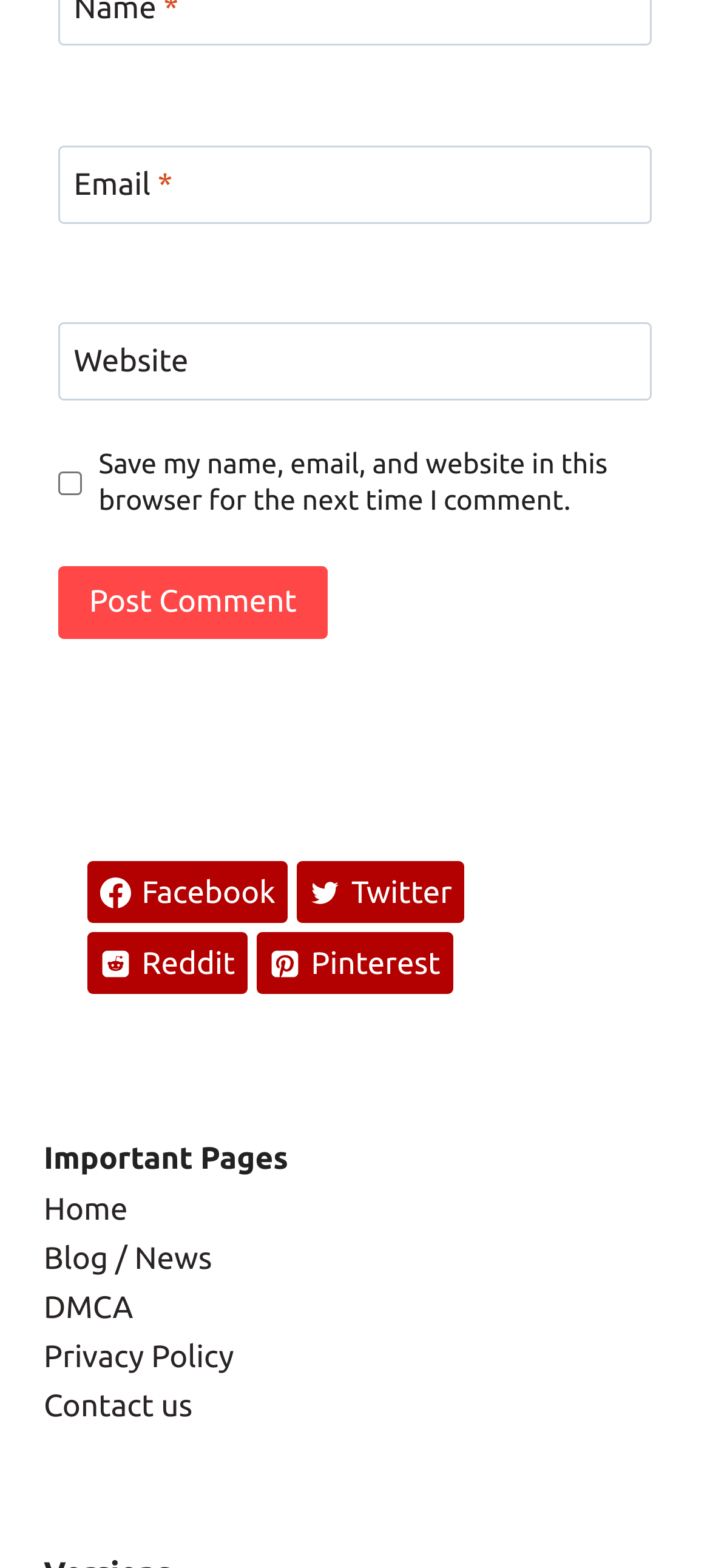Please determine the bounding box coordinates of the clickable area required to carry out the following instruction: "Check Save my name, email, and website in this browser for the next time I comment.". The coordinates must be four float numbers between 0 and 1, represented as [left, top, right, bottom].

[0.082, 0.3, 0.115, 0.315]